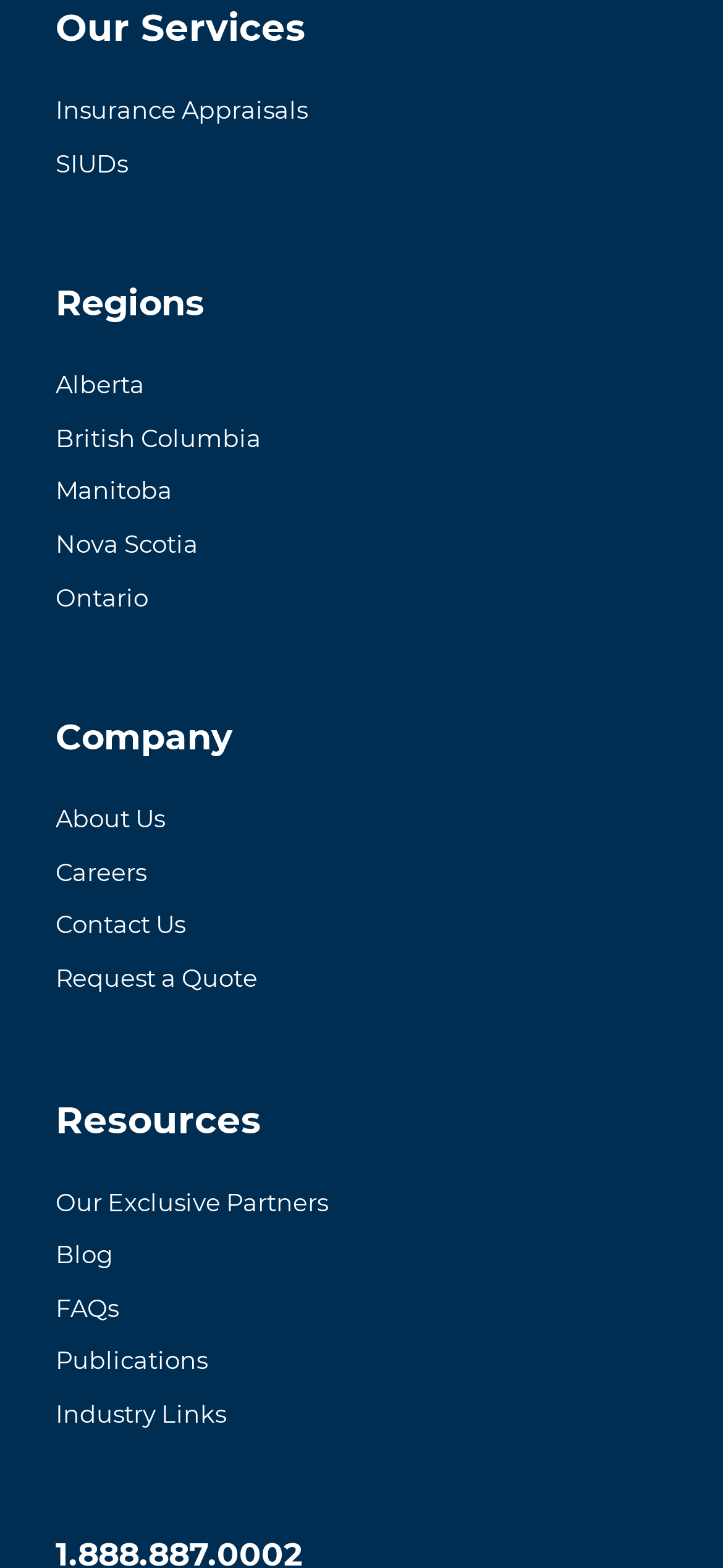Determine the bounding box coordinates of the element that should be clicked to execute the following command: "View insurance appraisals".

[0.077, 0.053, 0.923, 0.087]